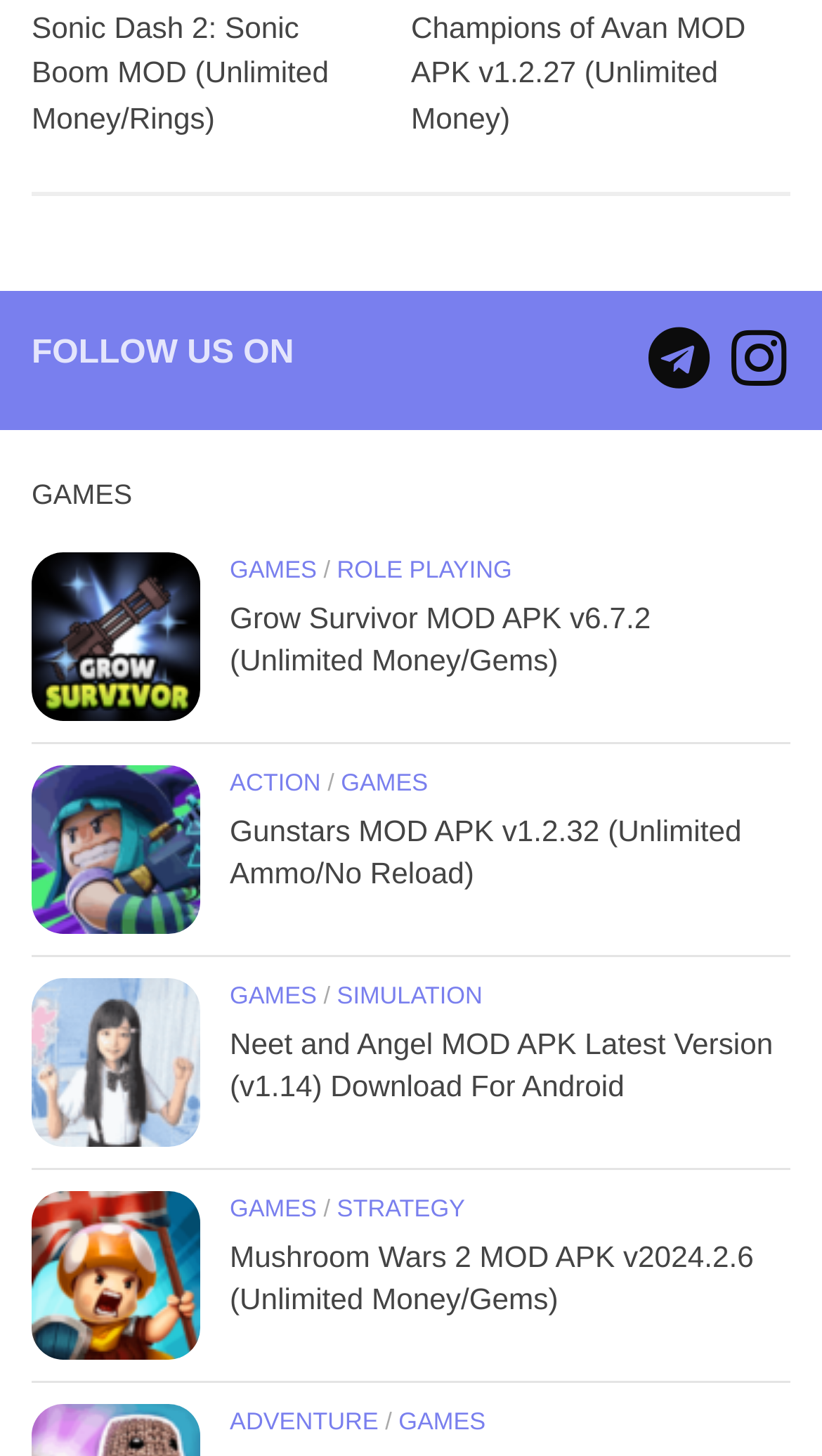What type of content is available on this webpage?
Refer to the image and give a detailed answer to the query.

Based on the webpage's structure and content, it appears to be a collection of game mods, with each game having a link to its modded version, along with a brief description and an image. The categories of games are also listed, such as 'ROLE PLAYING', 'ACTION', 'STRATEGY', and 'ADVENTURE'.